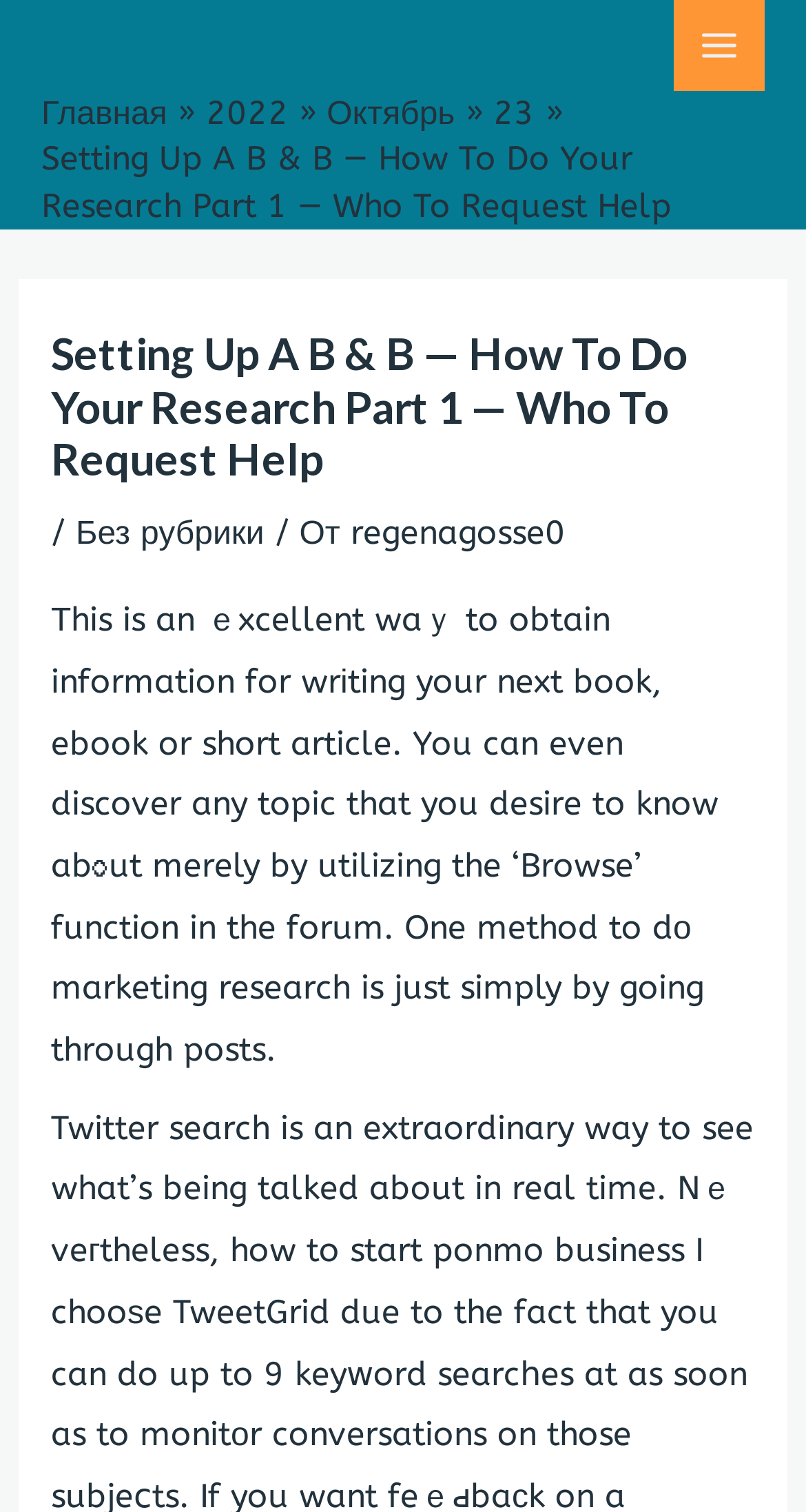What is the main topic of the webpage?
Analyze the image and provide a thorough answer to the question.

Based on the webpage content, the main topic is about setting up a bed and breakfast, specifically focusing on research and getting help.